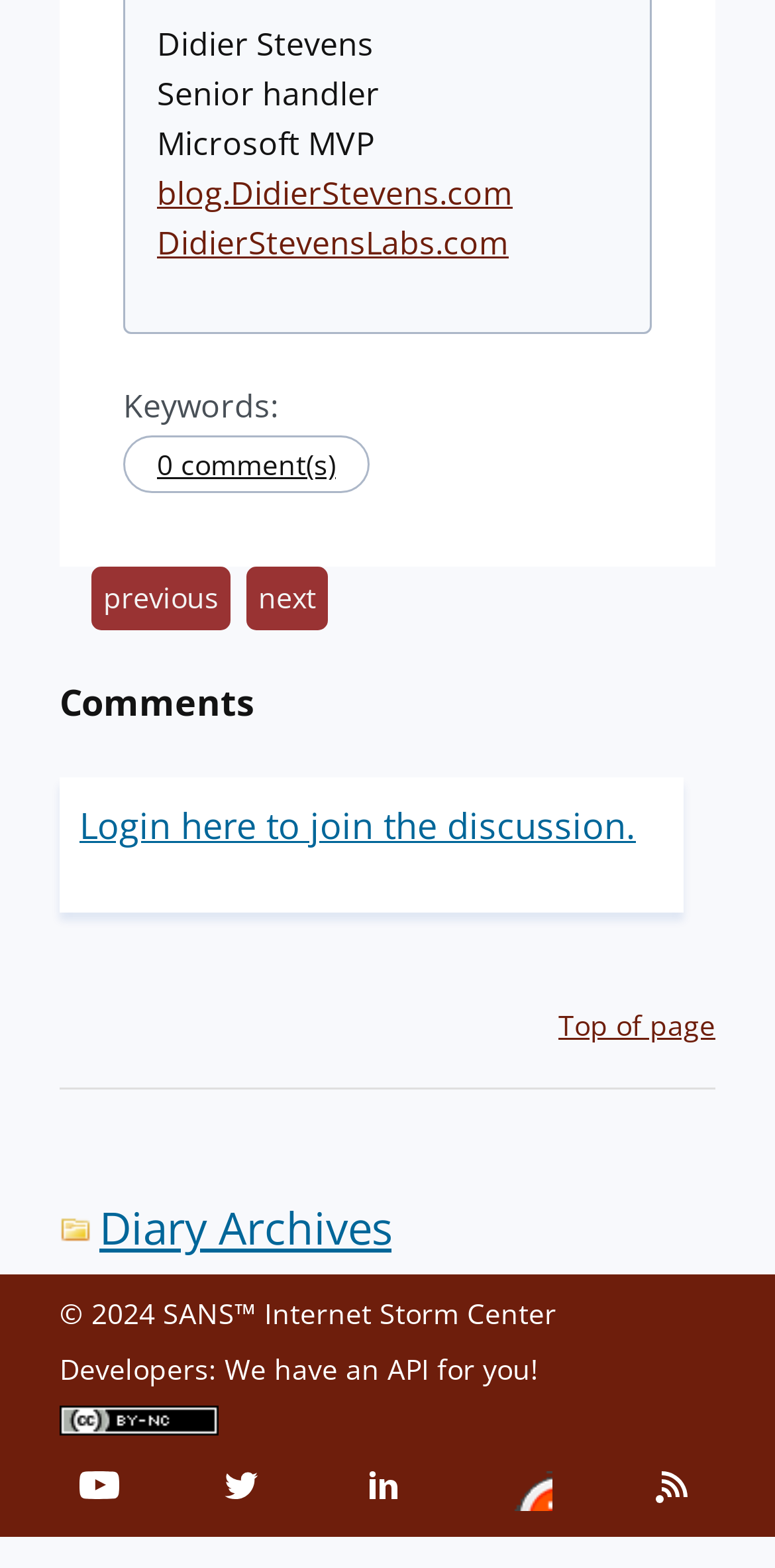Locate the bounding box coordinates of the clickable region to complete the following instruction: "Visit the blog."

[0.203, 0.109, 0.662, 0.137]